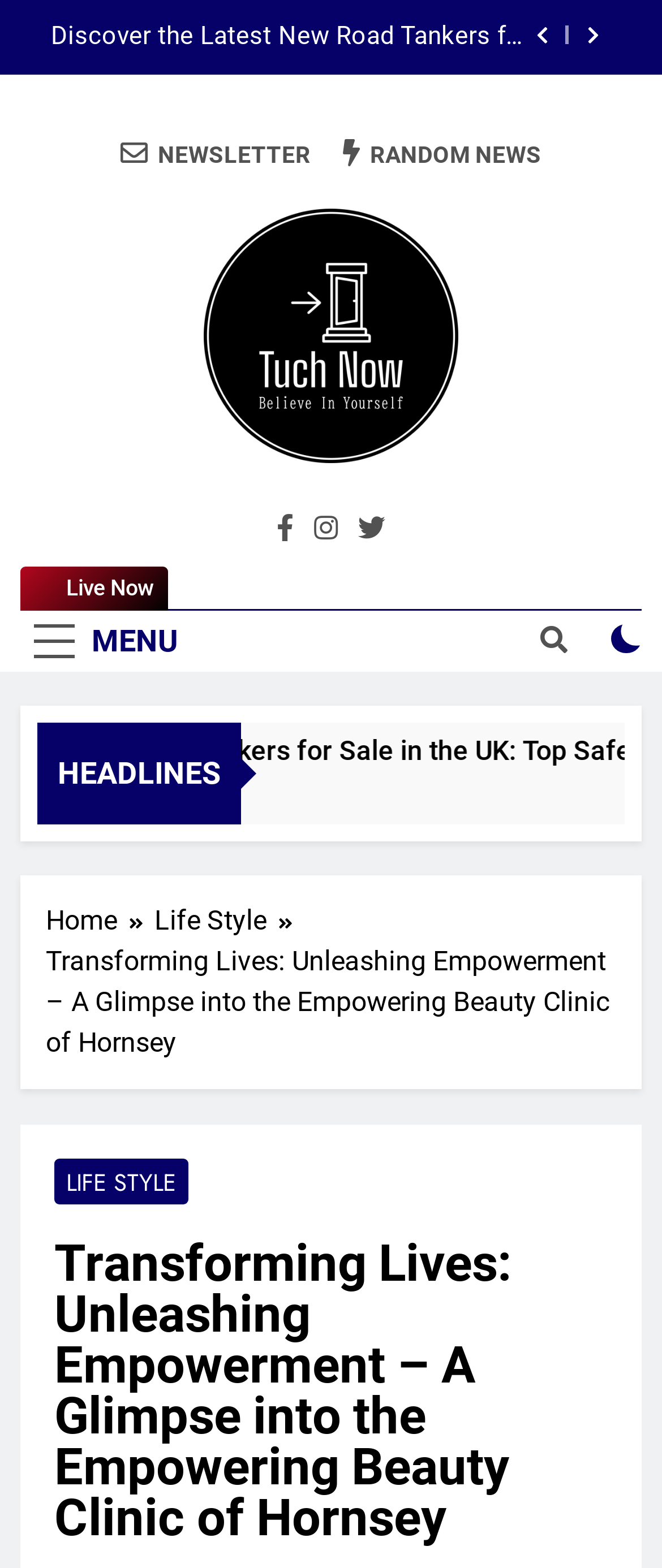What is the function of the button with '' icon?
Based on the image, provide a one-word or brief-phrase response.

Unknown